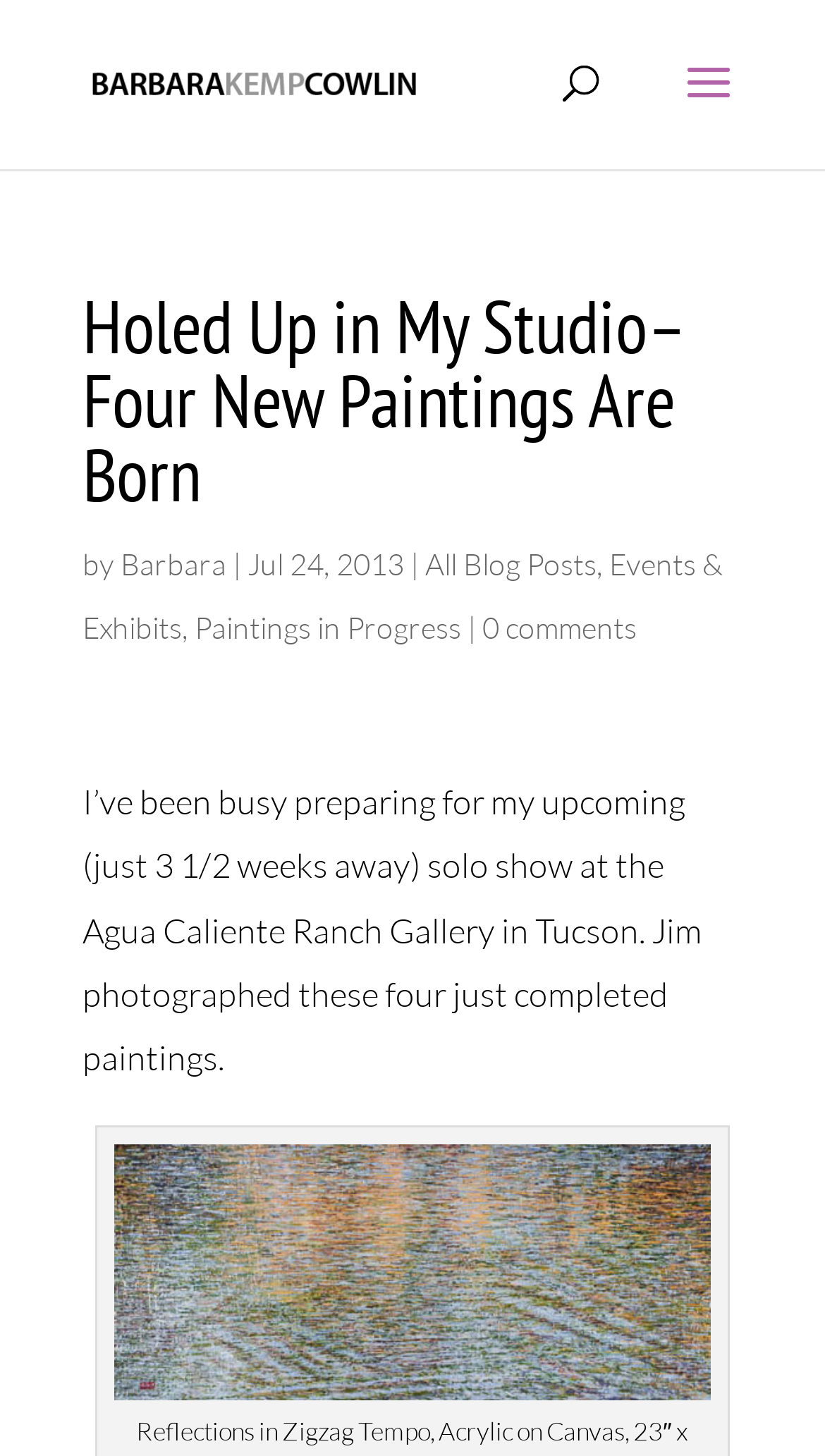Please identify the coordinates of the bounding box that should be clicked to fulfill this instruction: "View Headers and Junctions".

None